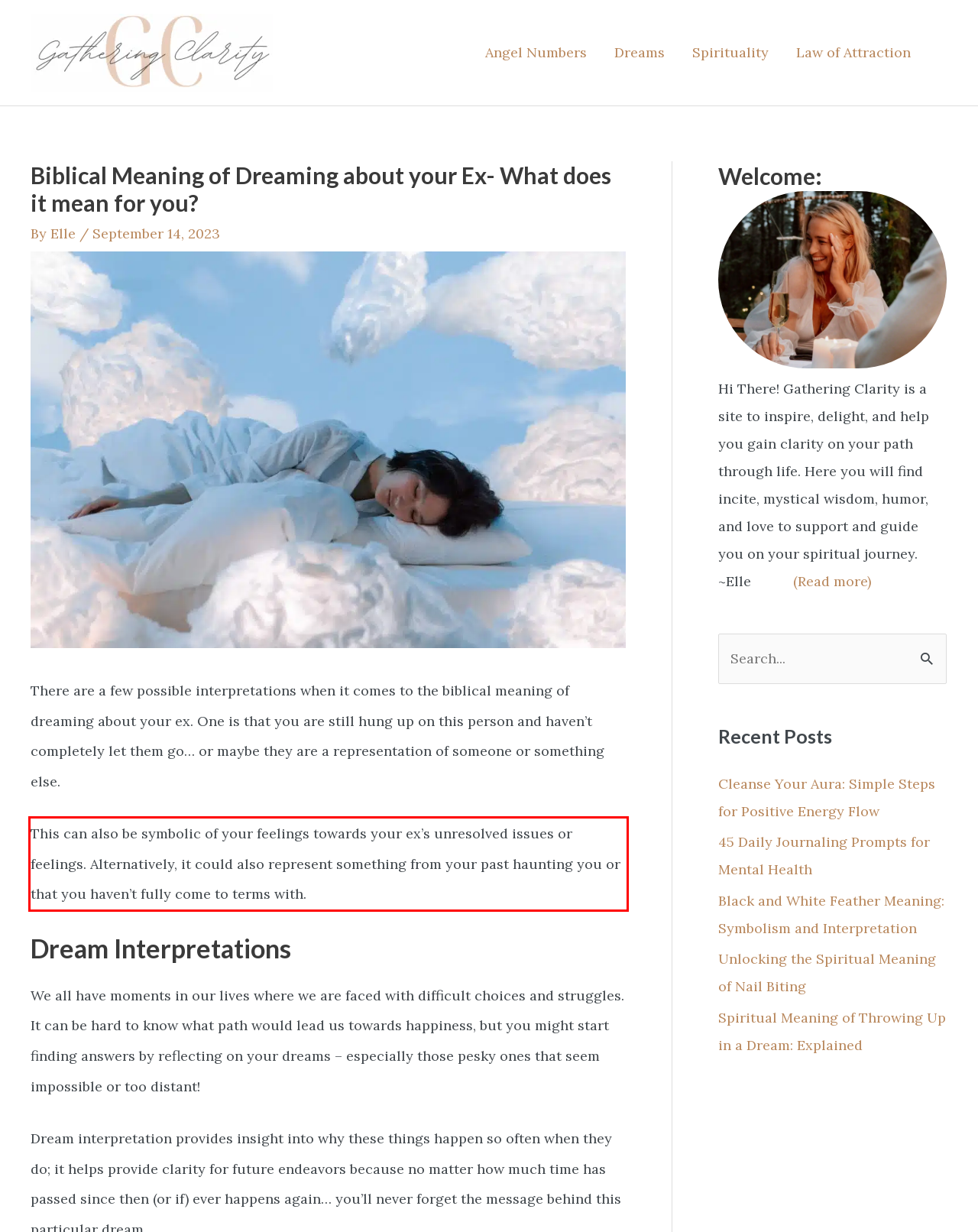You have a screenshot with a red rectangle around a UI element. Recognize and extract the text within this red bounding box using OCR.

This can also be symbolic of your feelings towards your ex’s unresolved issues or feelings. Alternatively, it could also represent something from your past haunting you or that you haven’t fully come to terms with.